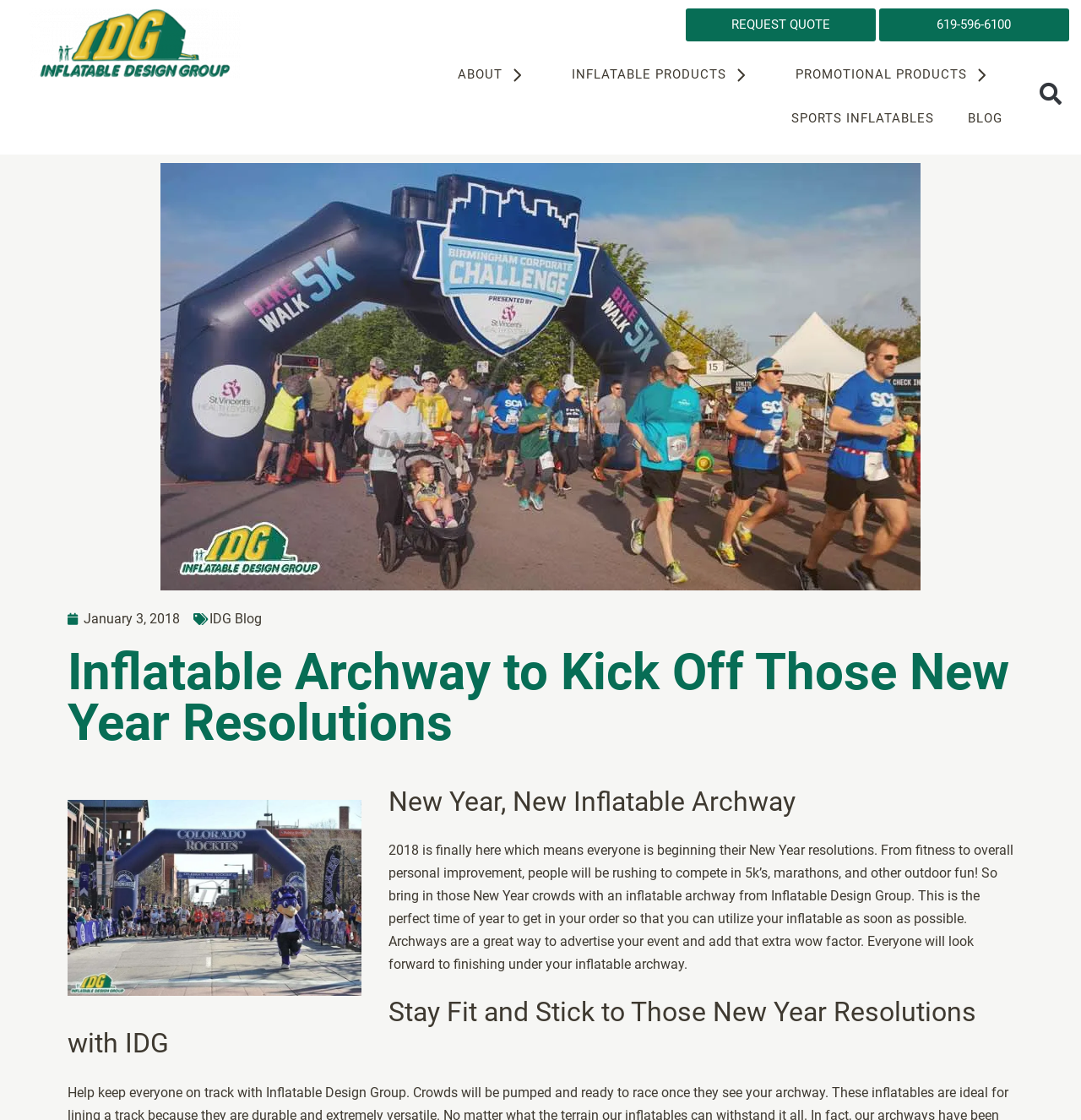Pinpoint the bounding box coordinates of the clickable area necessary to execute the following instruction: "Subscribe to the newsletter". The coordinates should be given as four float numbers between 0 and 1, namely [left, top, right, bottom].

None